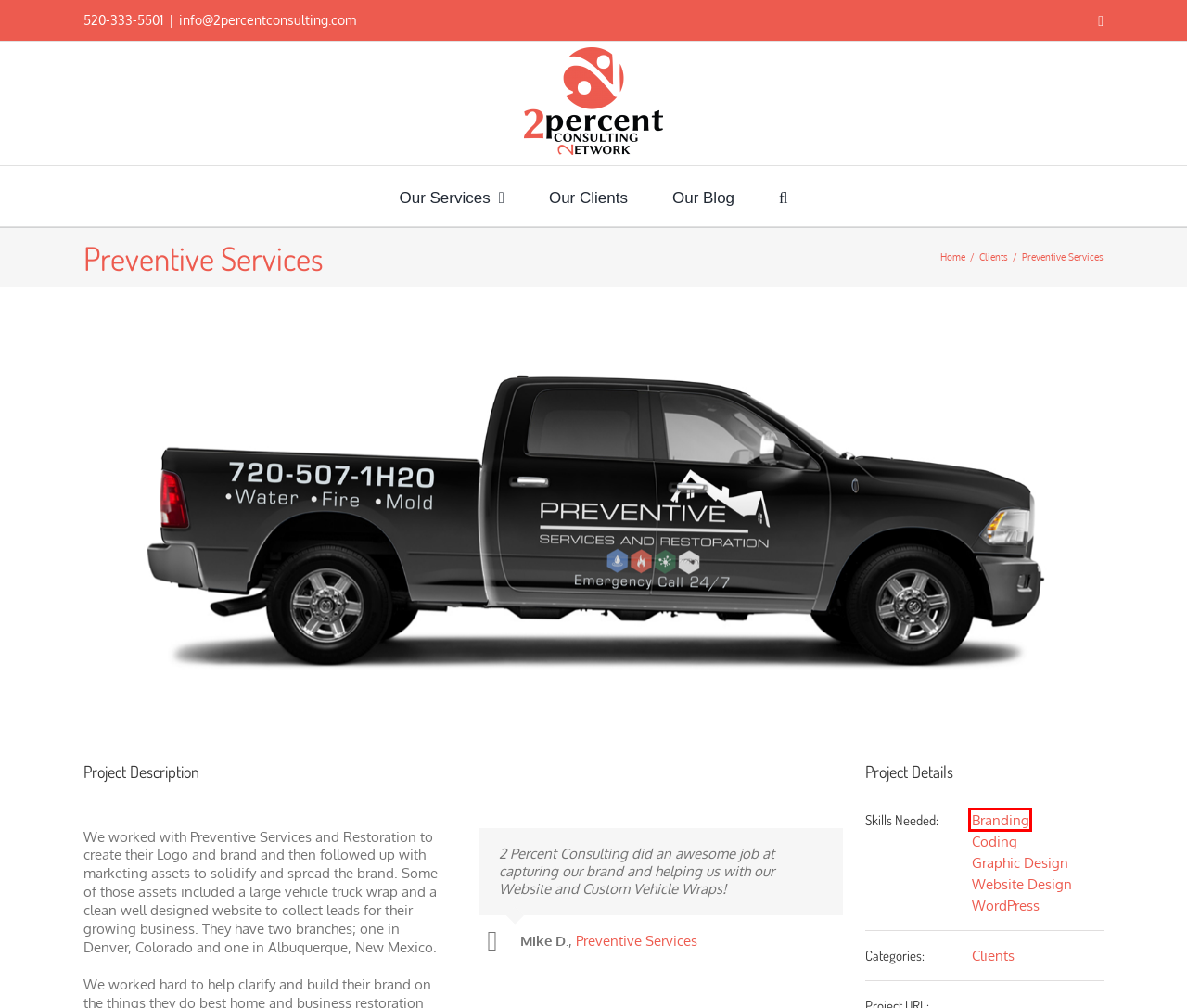Observe the screenshot of a webpage with a red bounding box highlighting an element. Choose the webpage description that accurately reflects the new page after the element within the bounding box is clicked. Here are the candidates:
A. Coding – 2 Percent Consulting
B. Our Clients – 2 Percent Consulting
C. Why 2 Percent? – 2 Percent Consulting
D. Graphic Design – 2 Percent Consulting
E. 2 Percent Consulting
F. WordPress – 2 Percent Consulting
G. Website Design – 2 Percent Consulting
H. Branding – 2 Percent Consulting

H